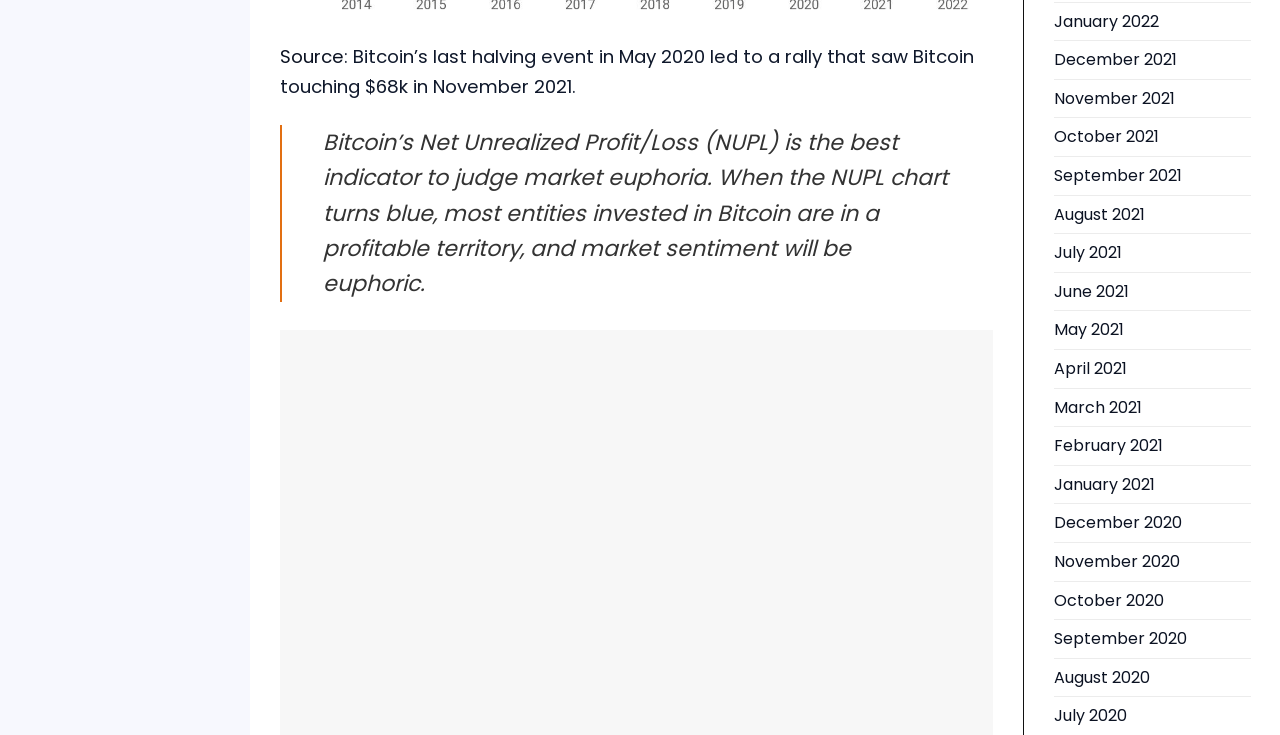Please identify the bounding box coordinates for the region that you need to click to follow this instruction: "Read the Bitcoin’s Net Unrealized Profit/Loss description".

[0.253, 0.173, 0.741, 0.407]